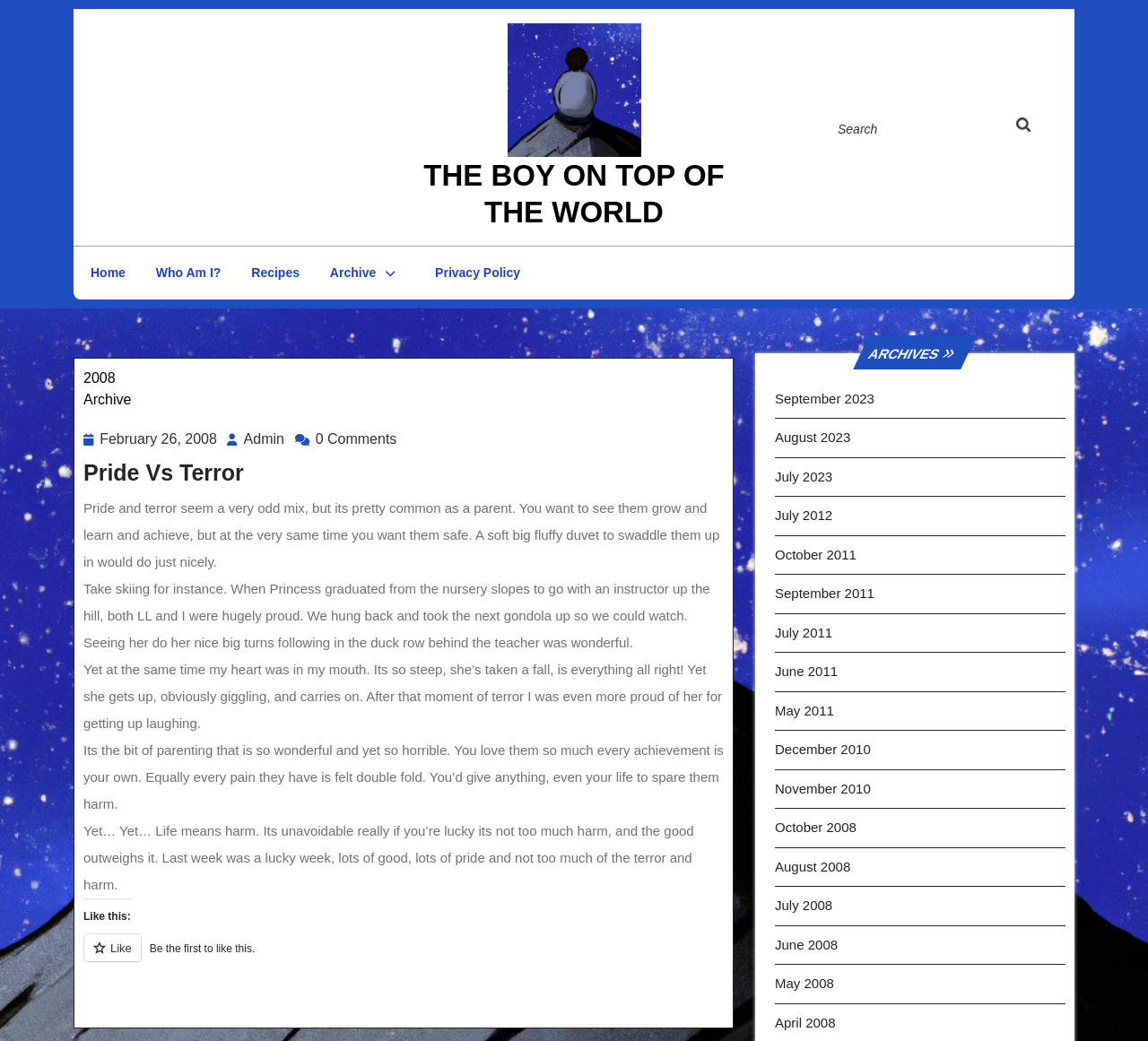Bounding box coordinates are to be given in the format (top-left x, top-left y, bottom-right x, bottom-right y). All values must be floating point numbers between 0 and 1. Provide the bounding box coordinate for the UI element described as: Who am I?

[0.124, 0.24, 0.204, 0.284]